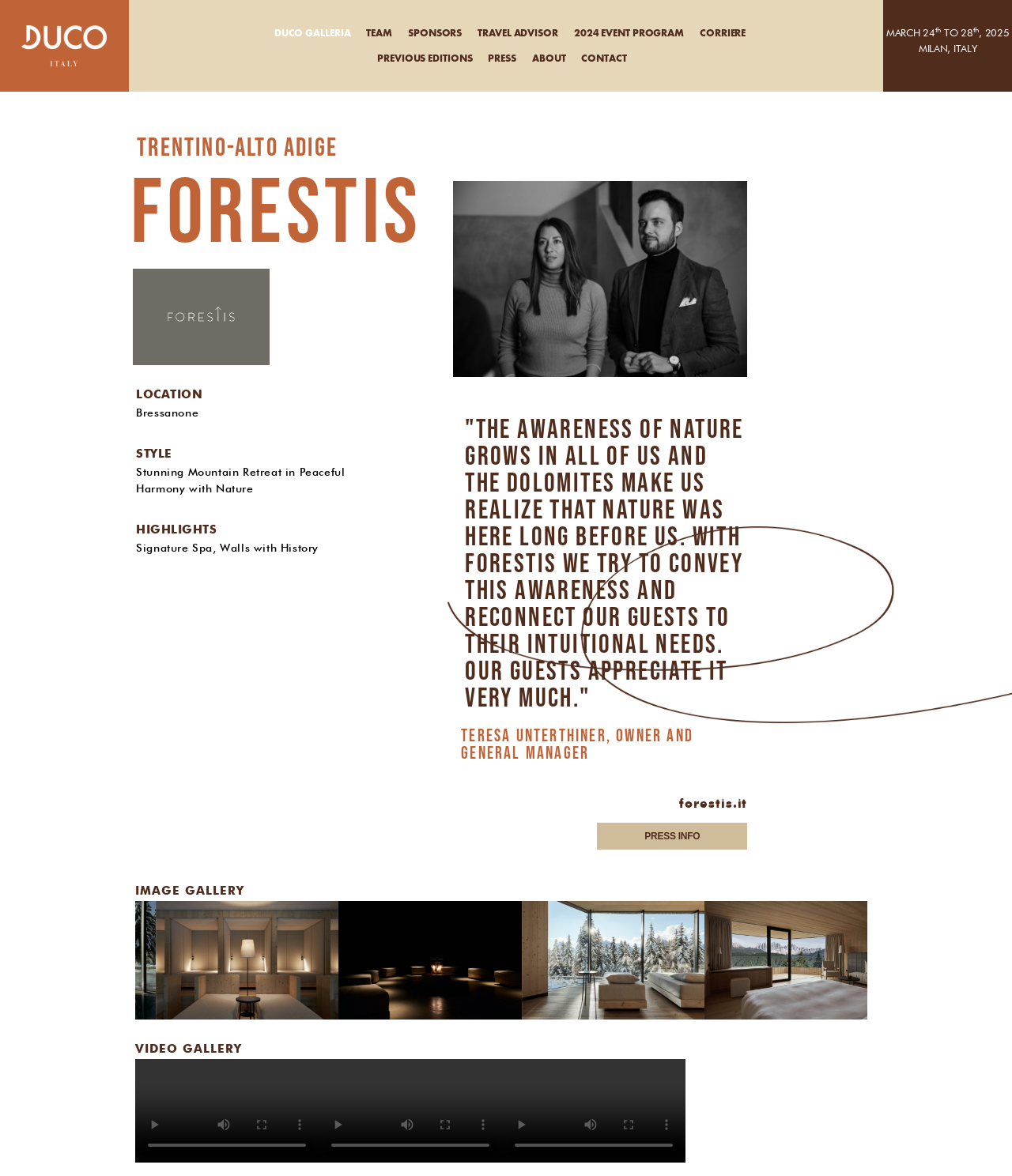What is the theme of the retreat?
Carefully analyze the image and provide a detailed answer to the question.

I found the answer by looking at the 'STYLE' heading and the corresponding text 'Stunning Mountain Retreat in Peaceful Harmony with Nature' below it.